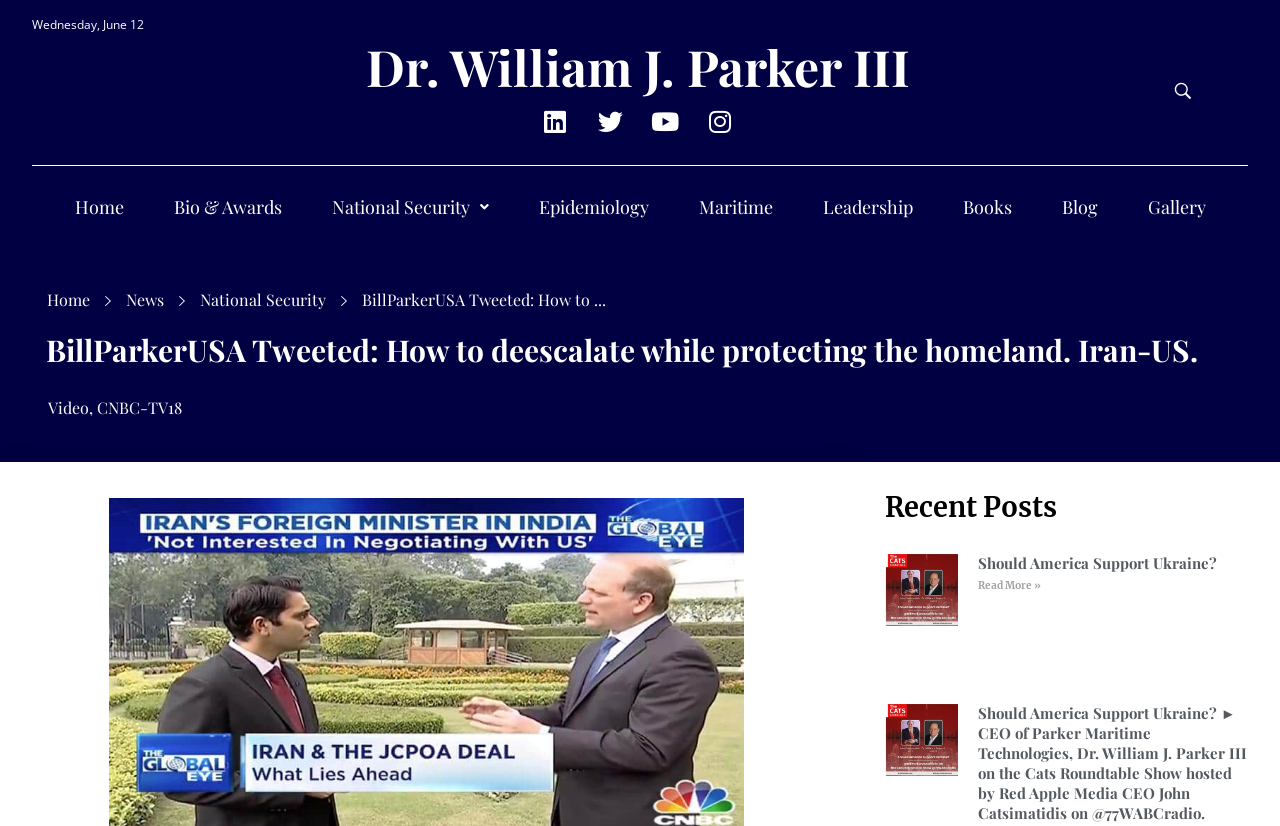Find the bounding box coordinates of the element you need to click on to perform this action: 'Read the article about Should America Support Ukraine?'. The coordinates should be represented by four float values between 0 and 1, in the format [left, top, right, bottom].

[0.692, 0.67, 0.748, 0.827]